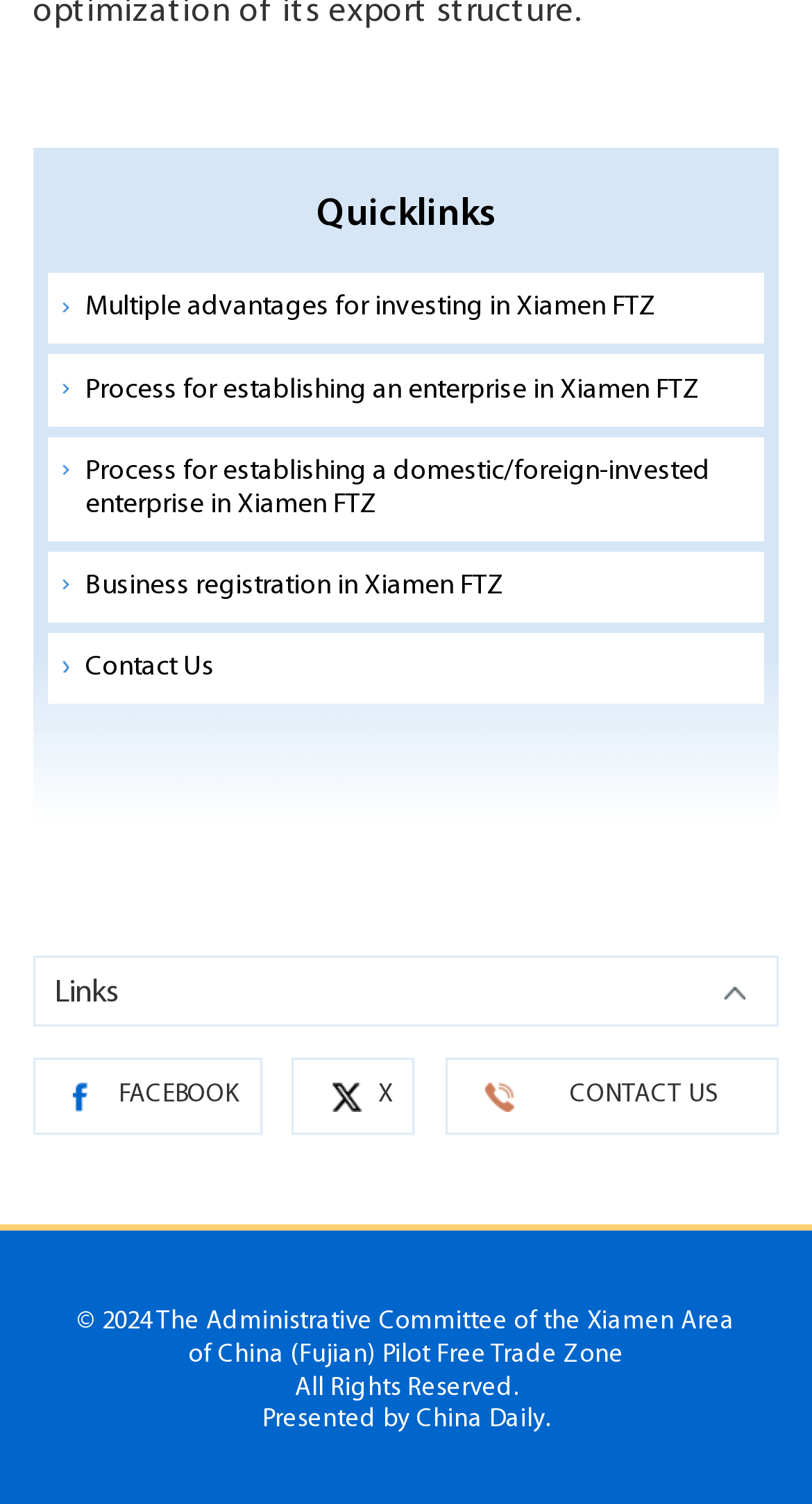Please examine the image and answer the question with a detailed explanation:
Who presented the webpage?

The webpage is presented by China Daily as indicated by the StaticText element with the text 'Presented by China Daily.' at the bottom of the webpage.